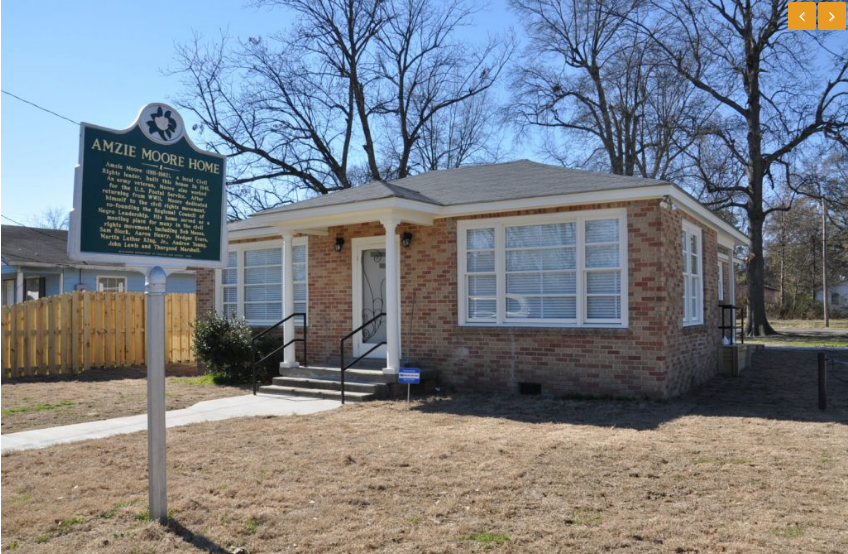What type of trees are visible in the background of the image?
Provide a detailed answer to the question using information from the image.

The caption describes the surroundings of the house as having 'a well-maintained grassy area with sparse landscaping, emphasizing the building's historical significance against a backdrop of bare trees in the background', indicating that the trees in the background are bare.